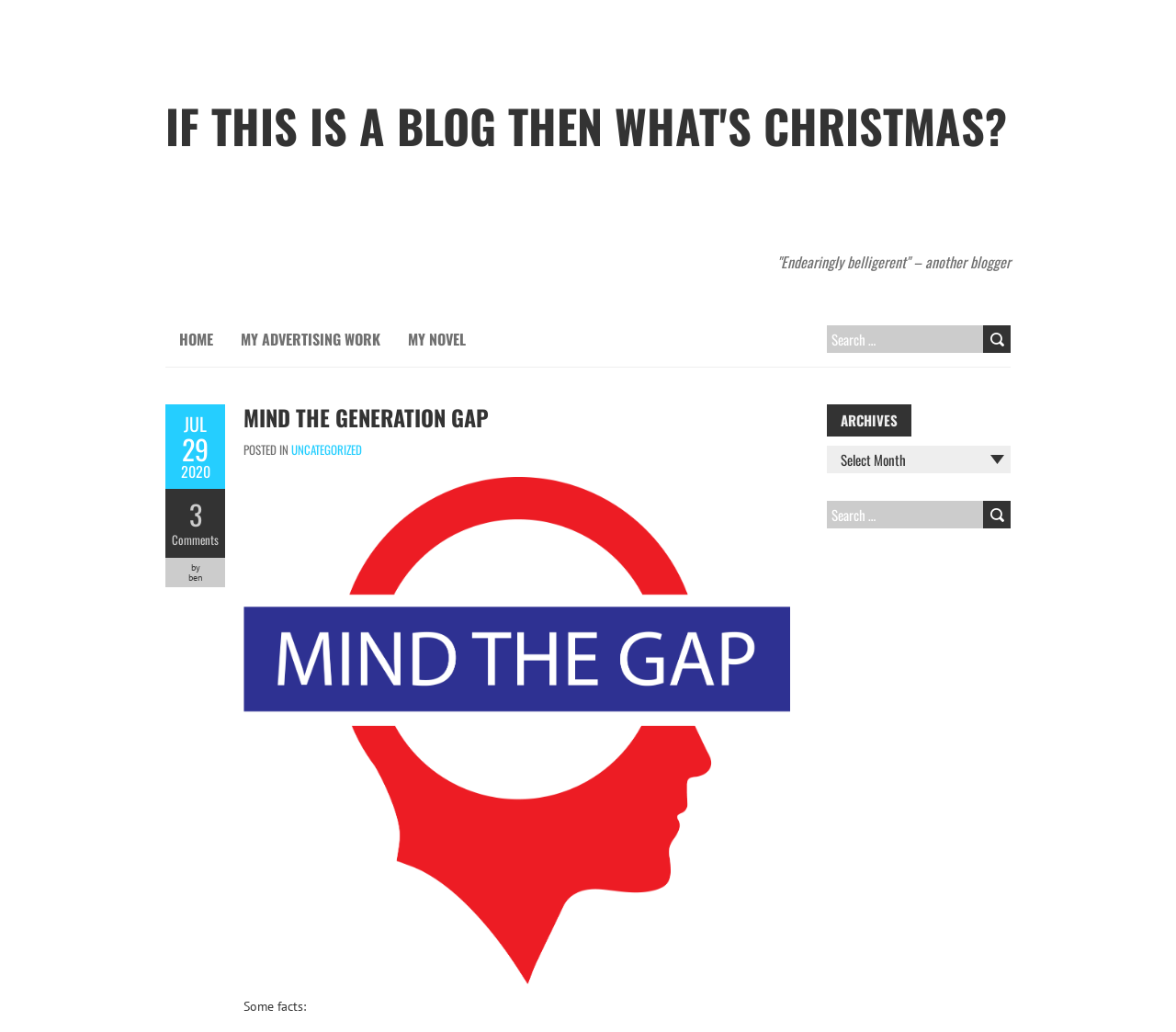Can you find the bounding box coordinates for the UI element given this description: "Home"? Provide the coordinates as four float numbers between 0 and 1: [left, top, right, bottom].

[0.141, 0.302, 0.193, 0.355]